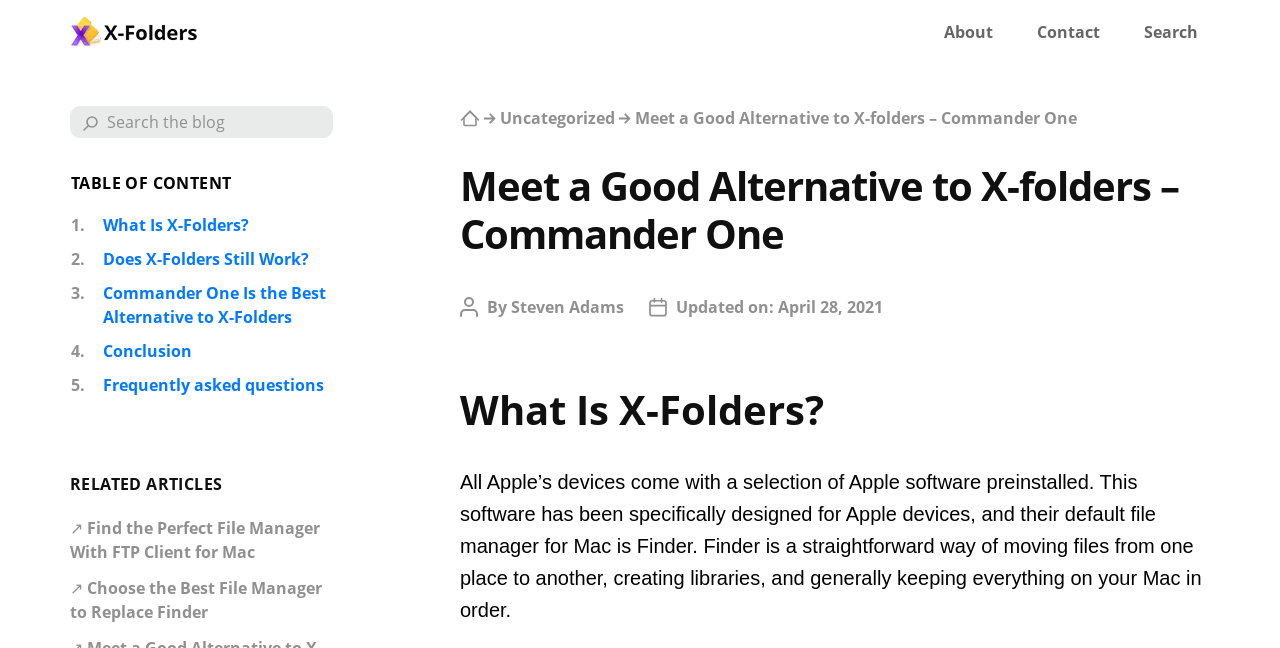Identify the bounding box coordinates of the part that should be clicked to carry out this instruction: "like this post".

None